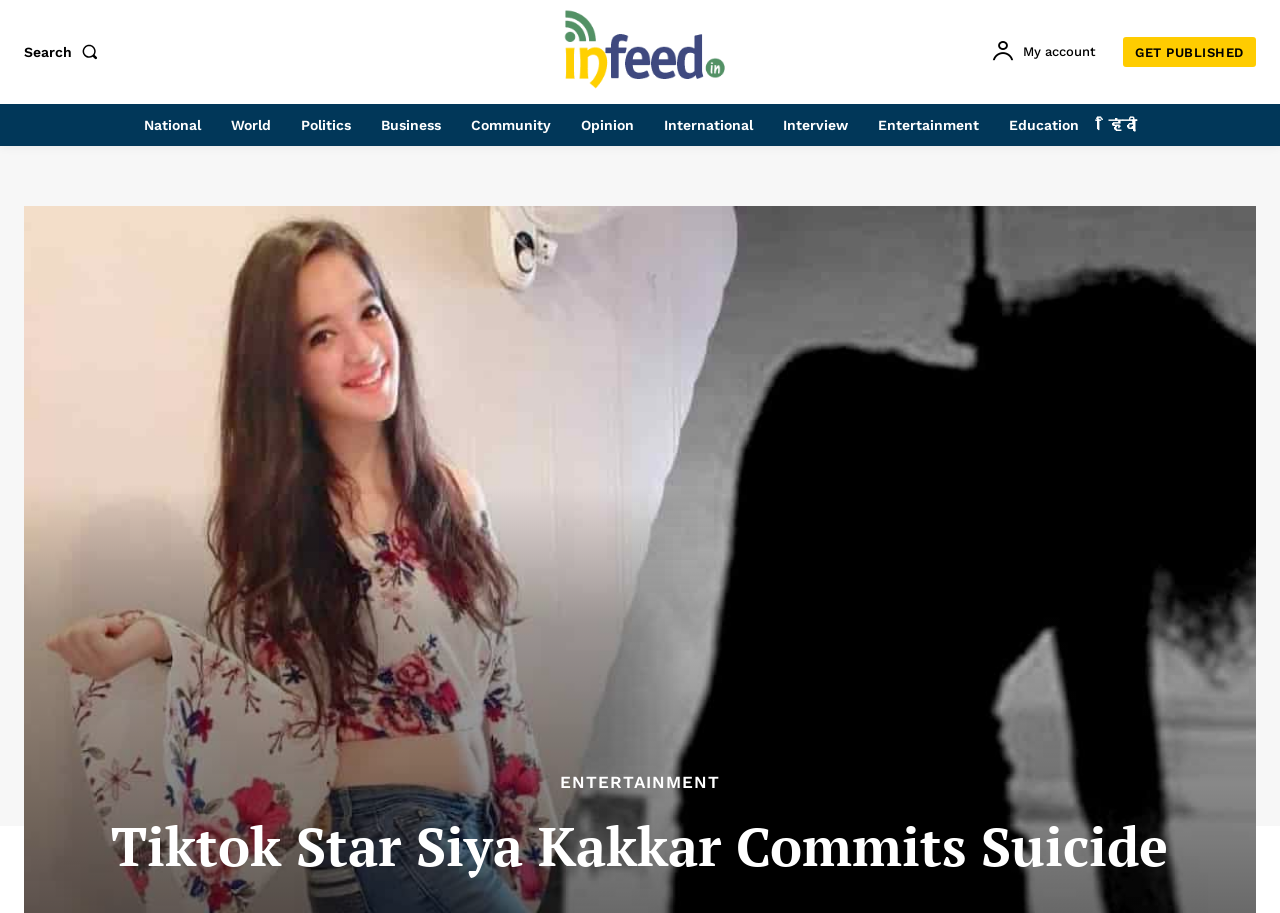Use a single word or phrase to answer the question: What is the topic of the article with the heading 'Tiktok Star Siya Kakkar Commits Suicide'?

Entertainment